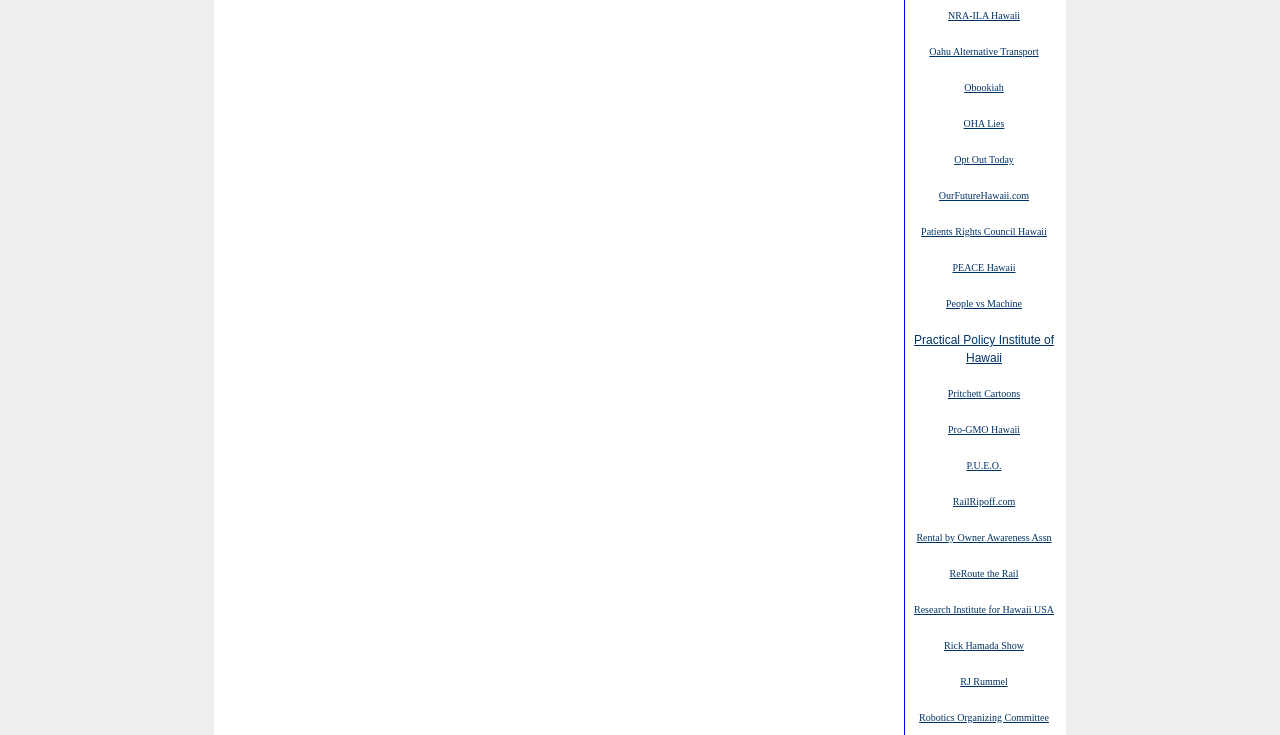Give a concise answer of one word or phrase to the question: 
How many links have 'Hawaii' in their text?

7